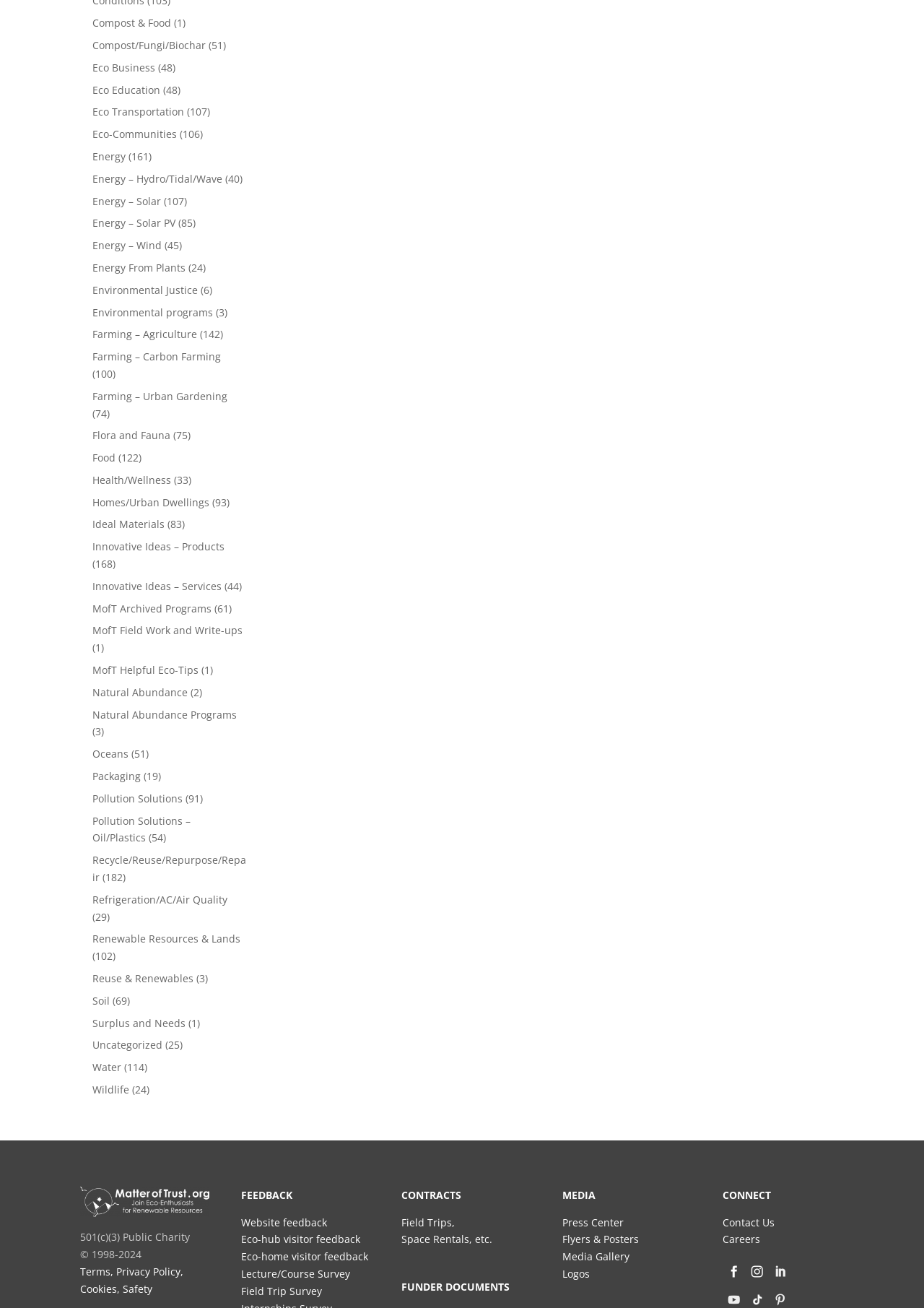Determine the bounding box coordinates for the area that needs to be clicked to fulfill this task: "Learn about Energy". The coordinates must be given as four float numbers between 0 and 1, i.e., [left, top, right, bottom].

[0.1, 0.114, 0.136, 0.125]